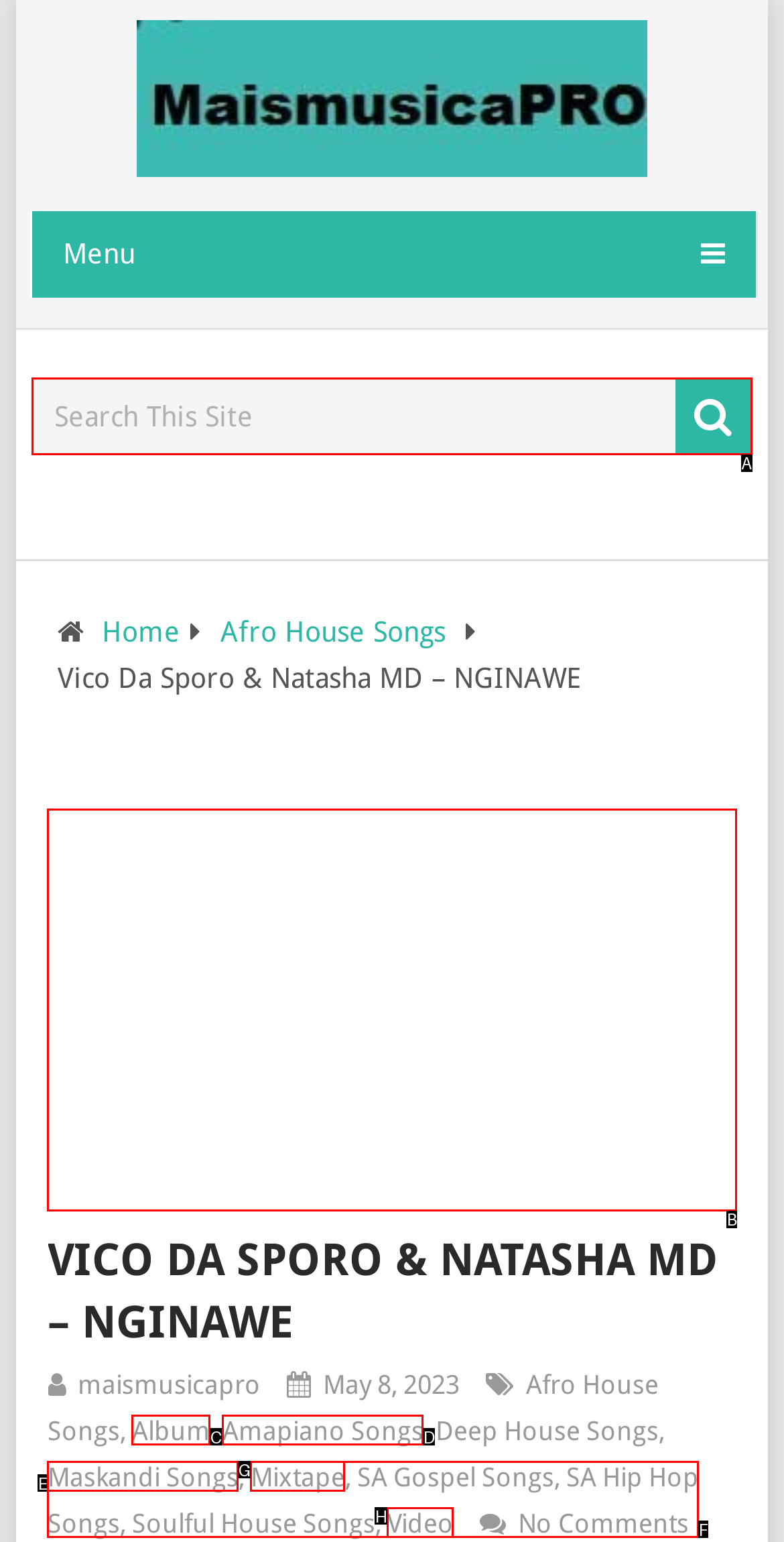Tell me which letter corresponds to the UI element that will allow you to Search This Site. Answer with the letter directly.

A